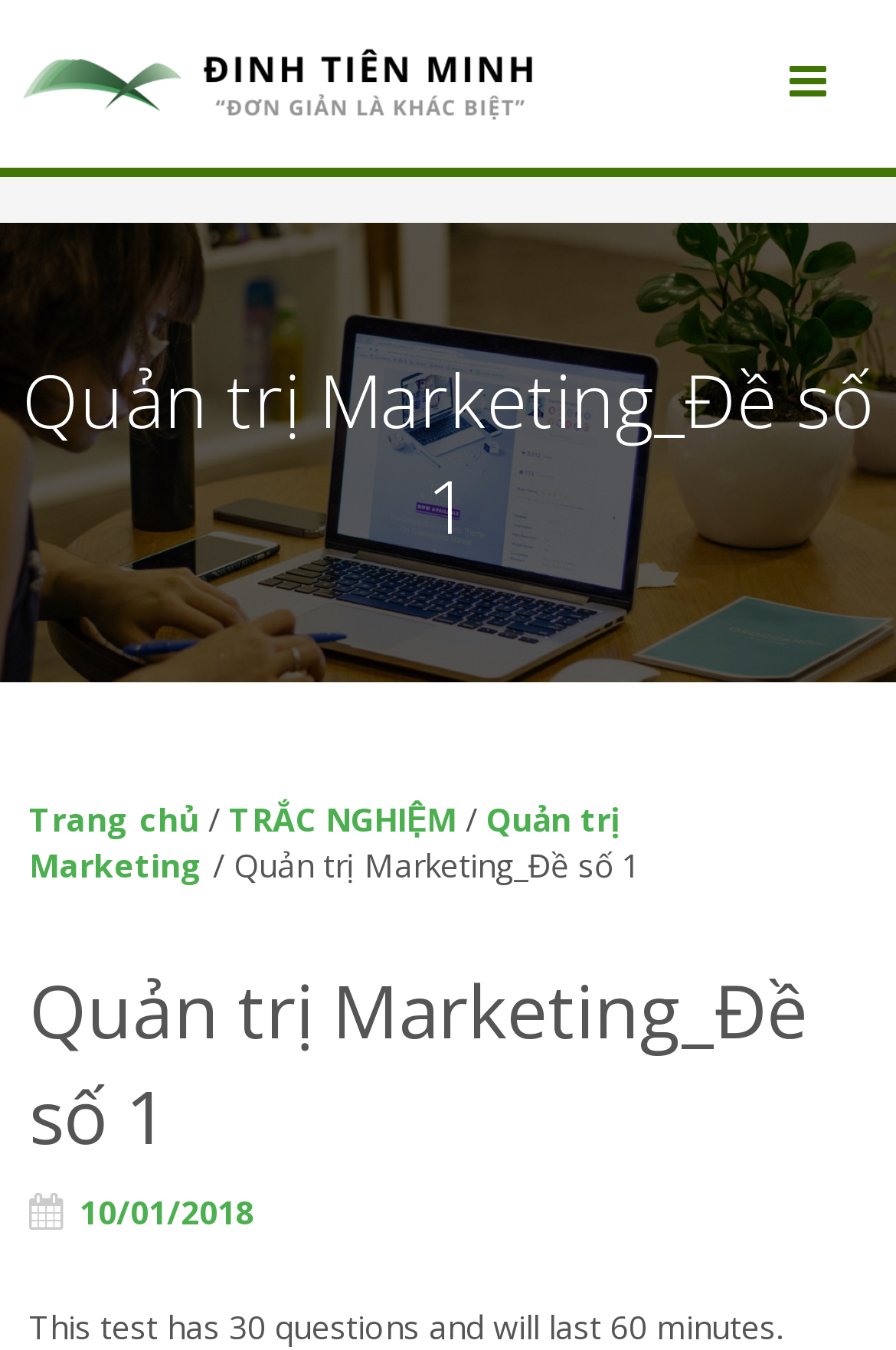What are the main sections of the website?
Using the image as a reference, give a one-word or short phrase answer.

Trang chủ, TRẮC NGHIỆM, Quản trị Marketing